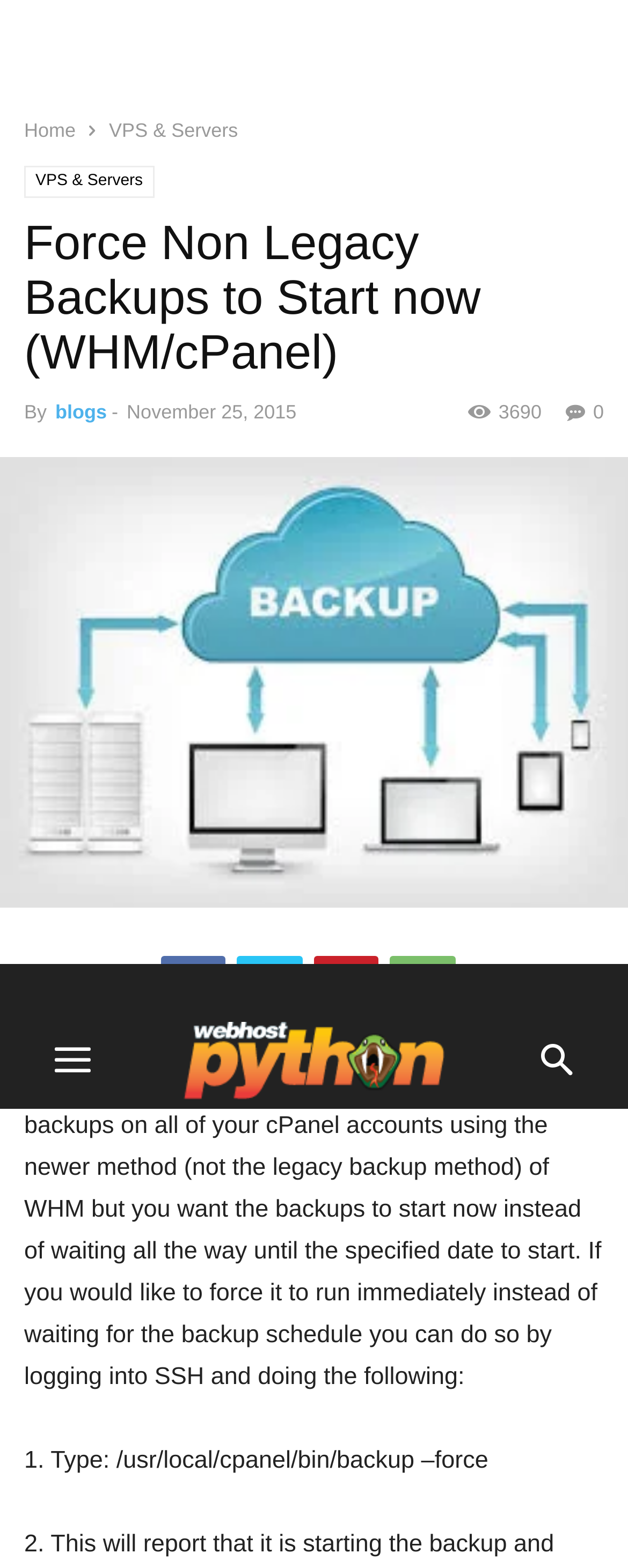Specify the bounding box coordinates of the element's area that should be clicked to execute the given instruction: "Click the blogs link". The coordinates should be four float numbers between 0 and 1, i.e., [left, top, right, bottom].

[0.088, 0.256, 0.17, 0.27]